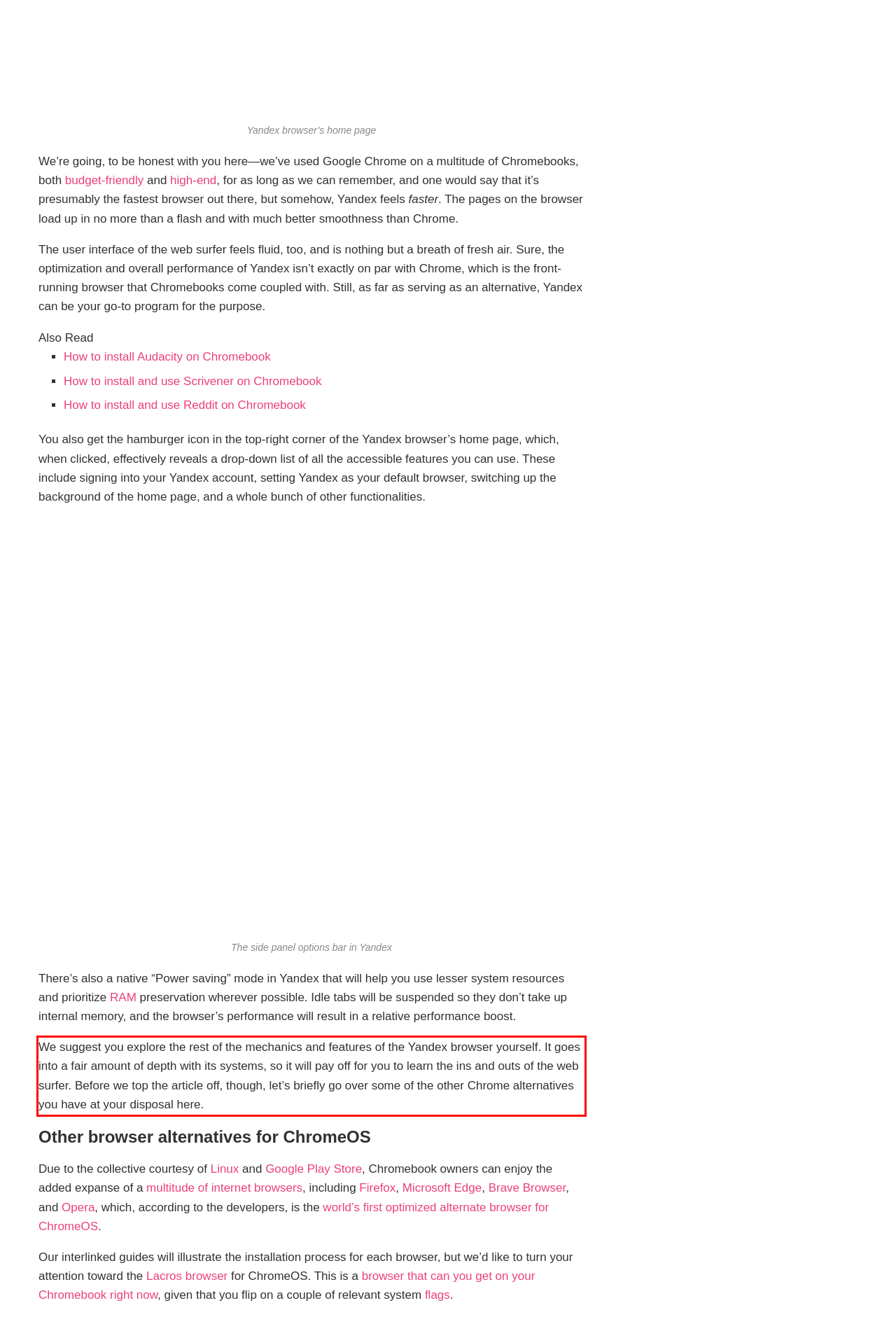Examine the webpage screenshot, find the red bounding box, and extract the text content within this marked area.

We suggest you explore the rest of the mechanics and features of the Yandex browser yourself. It goes into a fair amount of depth with its systems, so it will pay off for you to learn the ins and outs of the web surfer. Before we top the article off, though, let’s briefly go over some of the other Chrome alternatives you have at your disposal here.